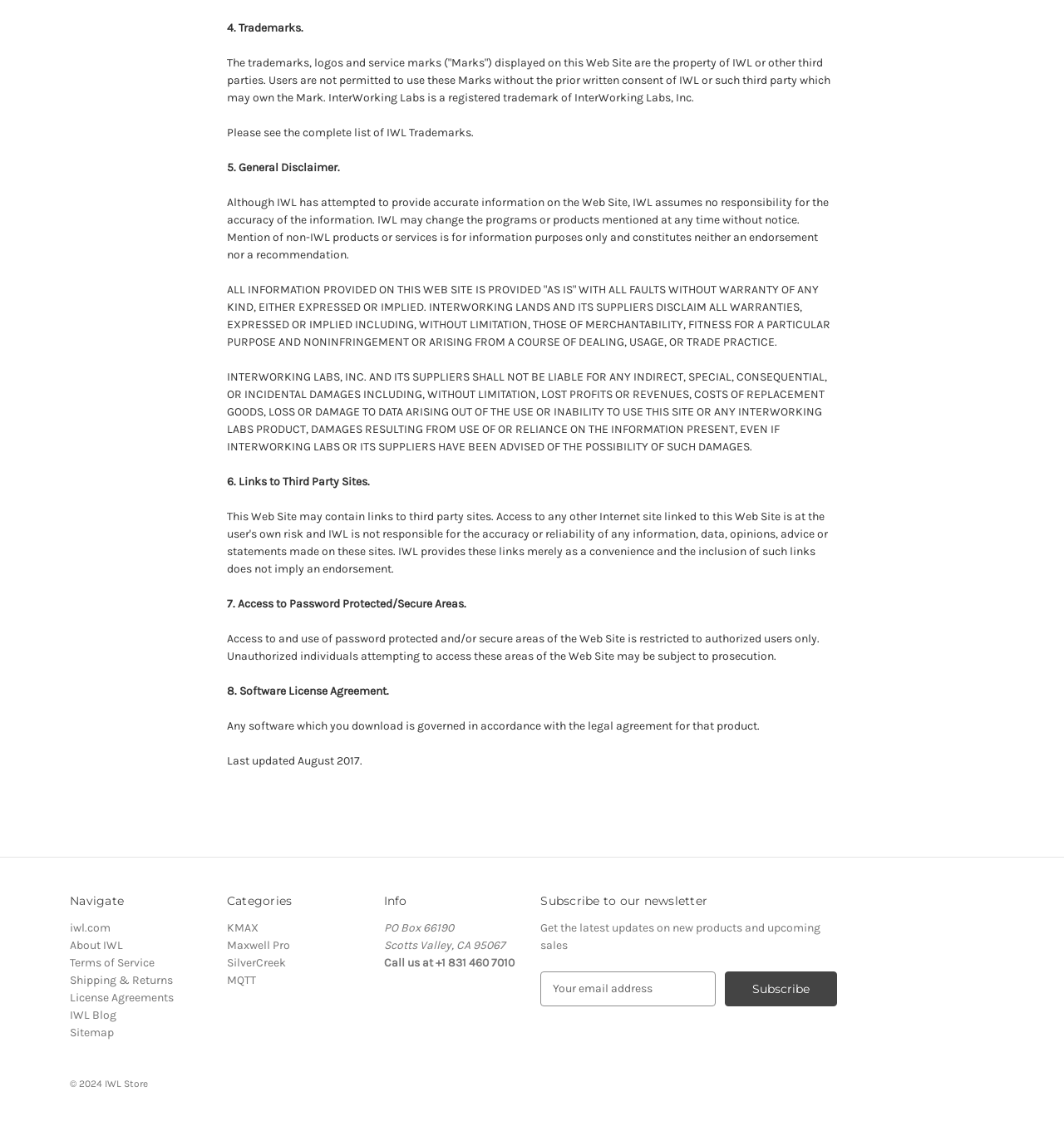Provide the bounding box for the UI element matching this description: "About IWL".

[0.066, 0.833, 0.116, 0.846]